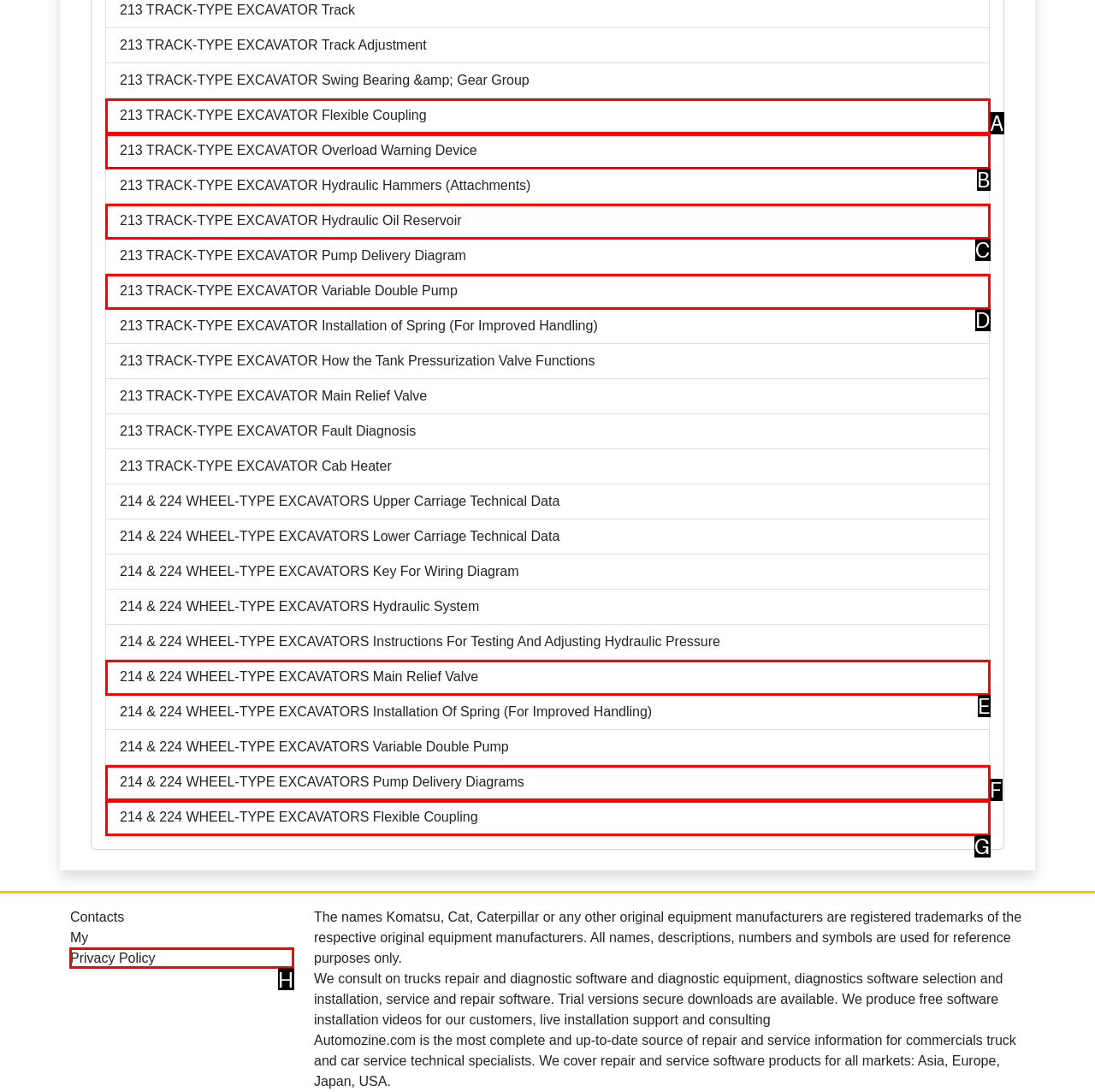Indicate the HTML element to be clicked to accomplish this task: Click on the Privacy Policy link Respond using the letter of the correct option.

H